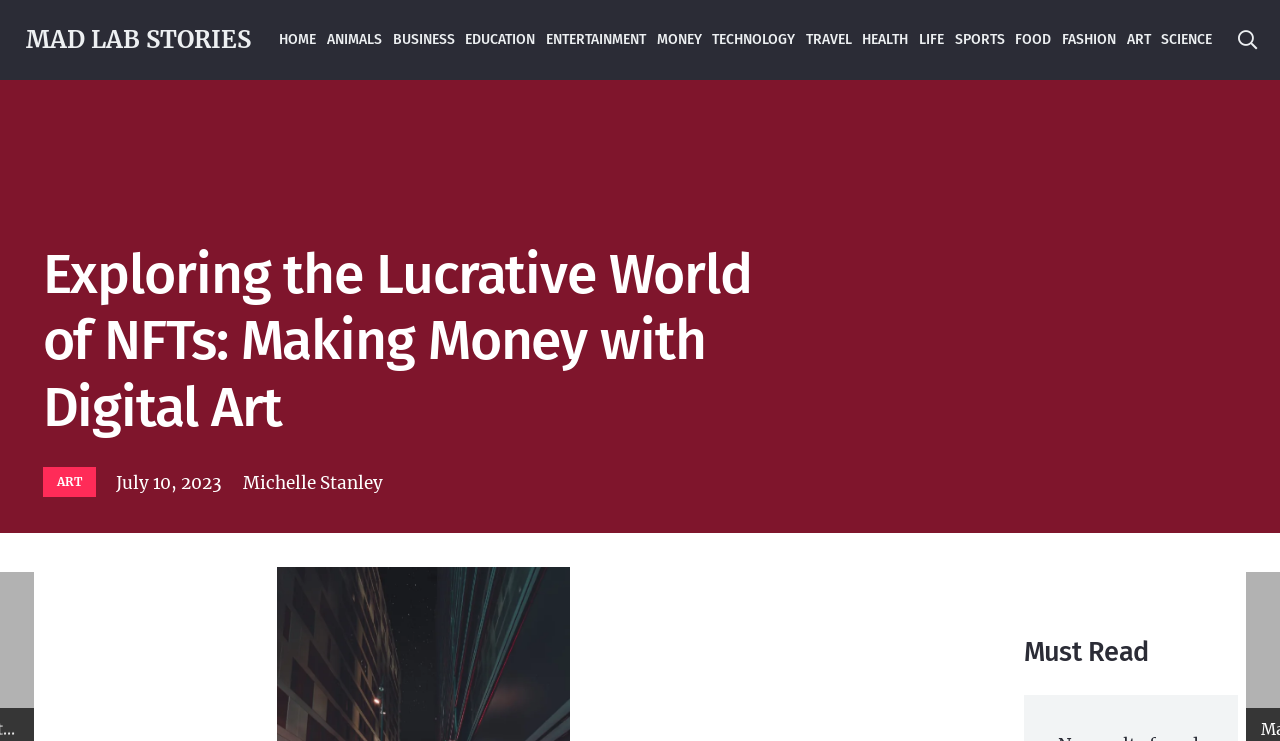Please identify the bounding box coordinates of the region to click in order to complete the task: "go to home page". The coordinates must be four float numbers between 0 and 1, specified as [left, top, right, bottom].

[0.214, 0.0, 0.251, 0.108]